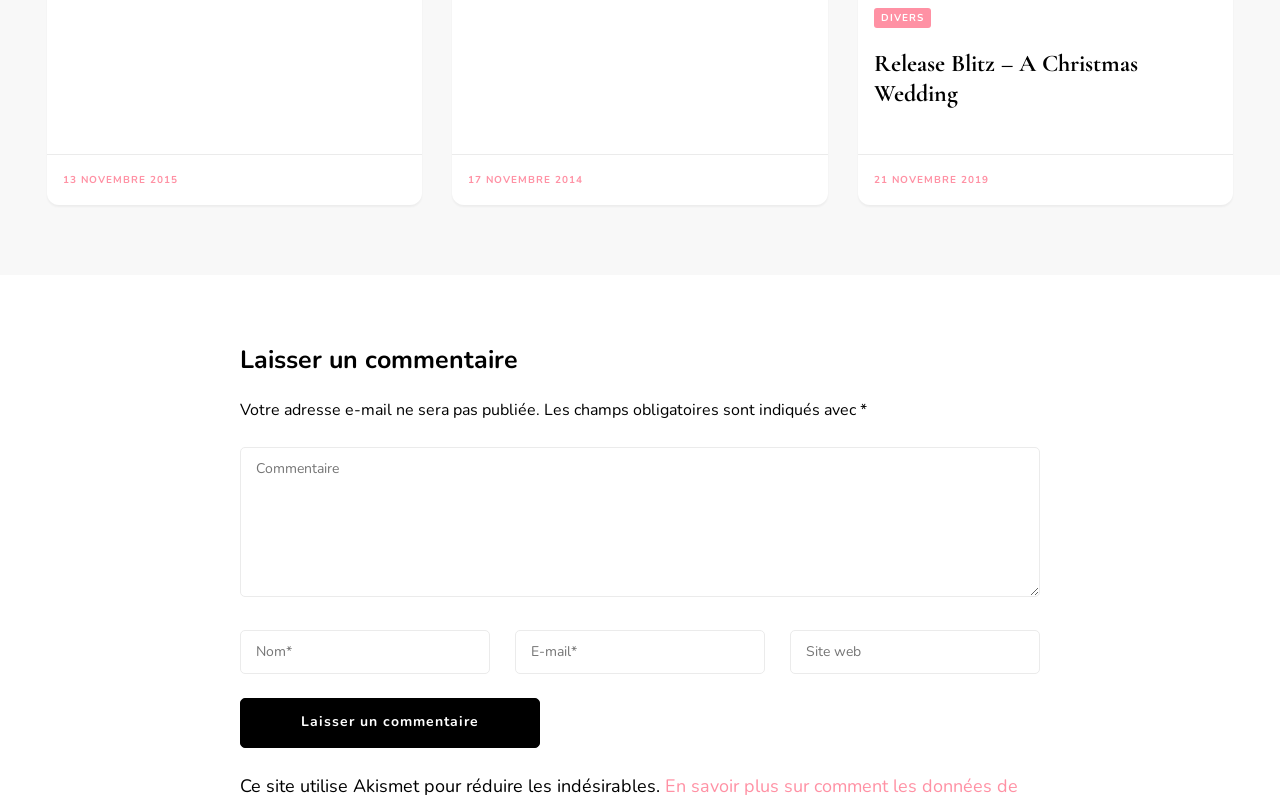What is the date of the release blitz?
Use the image to give a comprehensive and detailed response to the question.

I found the answer by looking at the link element with the text '13 NOVEMBRE 2015' which is a date format, and it is likely related to the release blitz mentioned in the heading 'Release Blitz – A Christmas Wedding'.